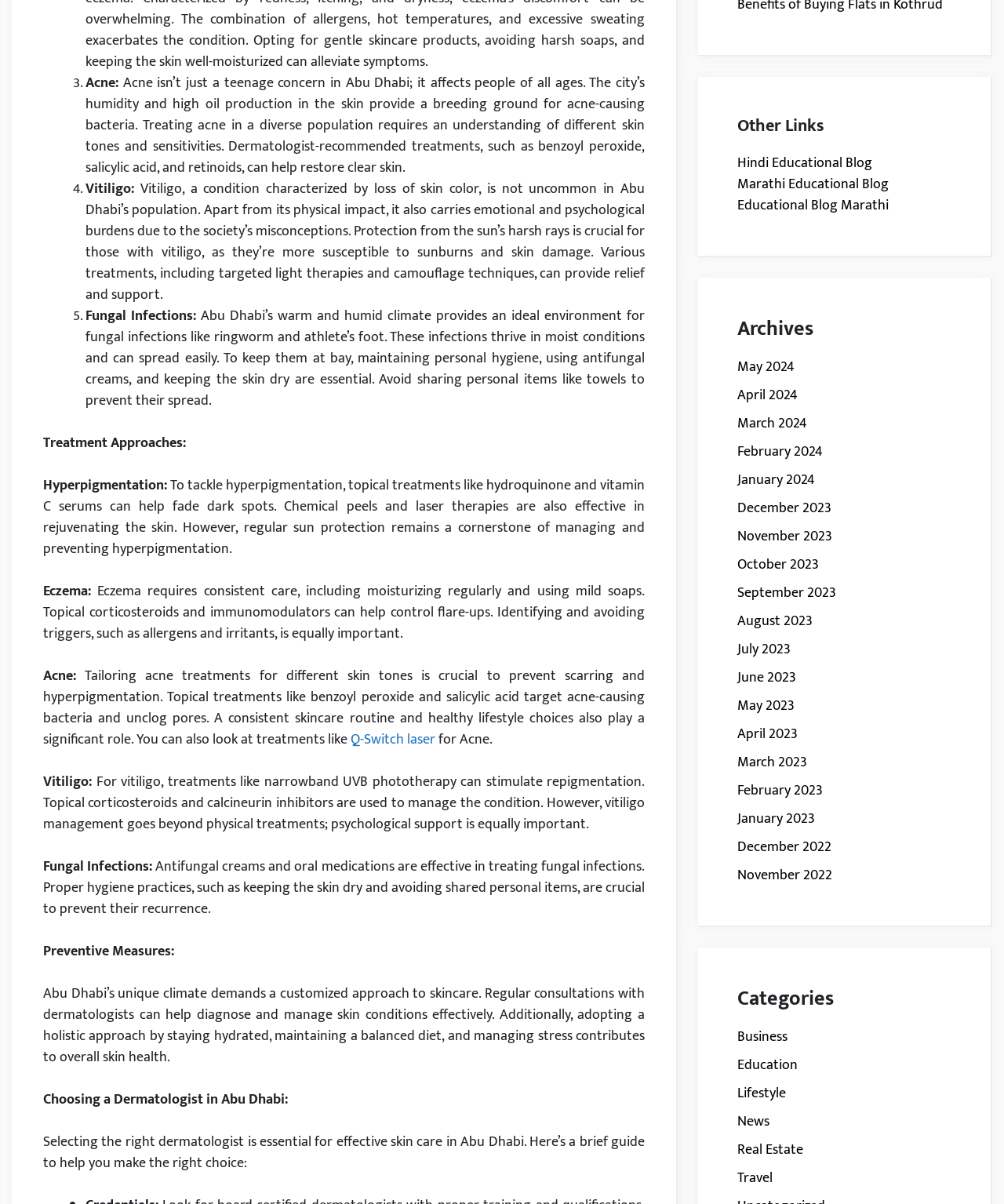Please predict the bounding box coordinates (top-left x, top-left y, bottom-right x, bottom-right y) for the UI element in the screenshot that fits the description: value="Call Me Back"

None